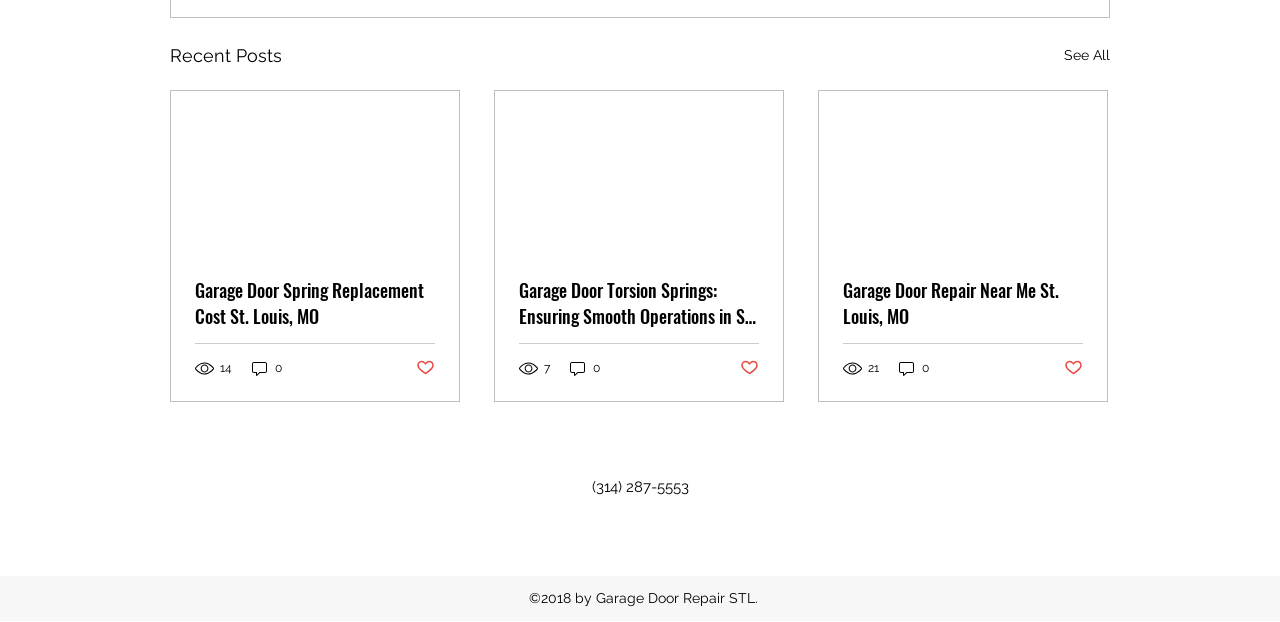Find the bounding box of the UI element described as follows: "See All".

[0.831, 0.066, 0.867, 0.113]